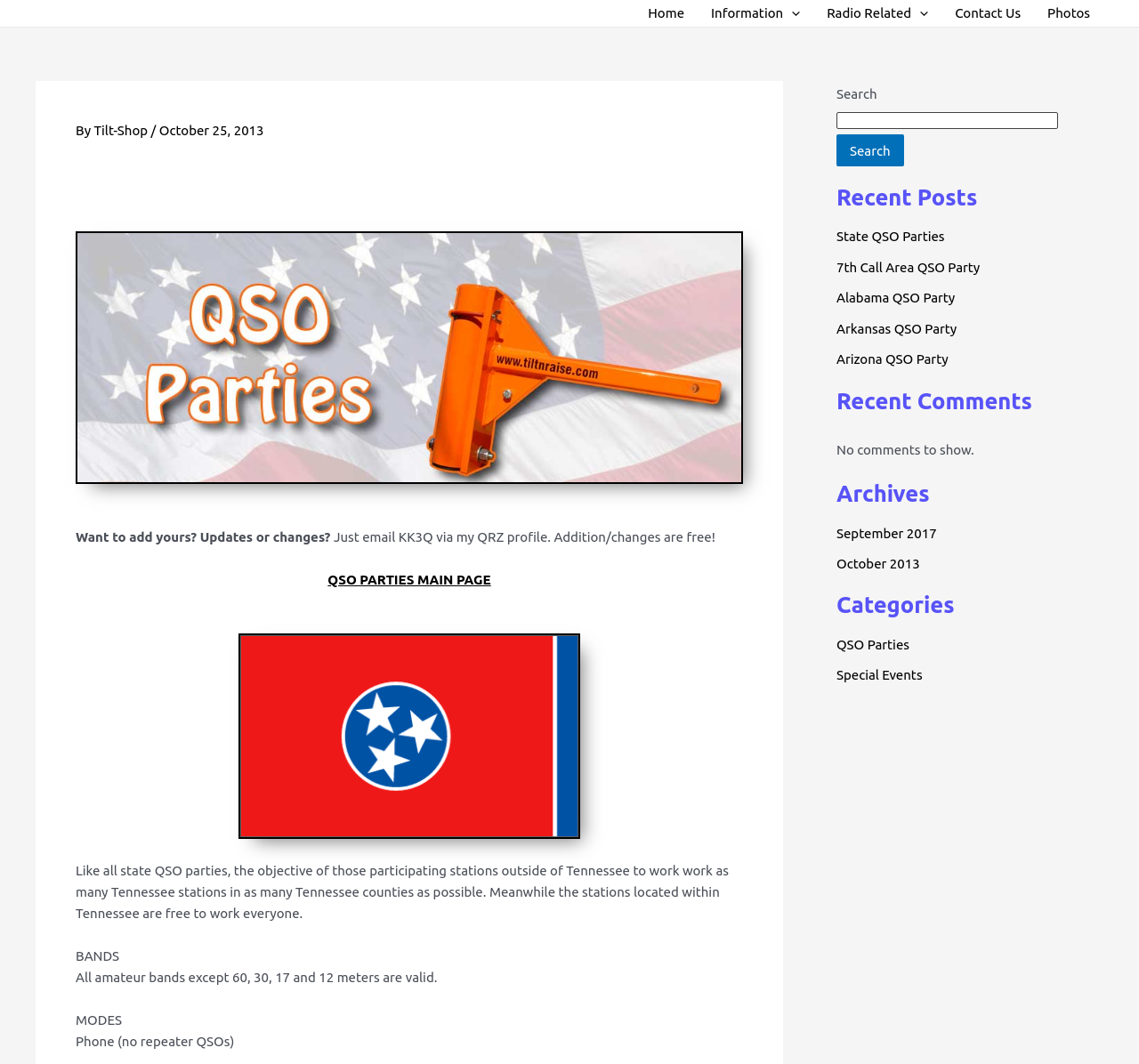Determine the bounding box for the UI element that matches this description: "Tilt-Shop".

[0.082, 0.115, 0.132, 0.13]